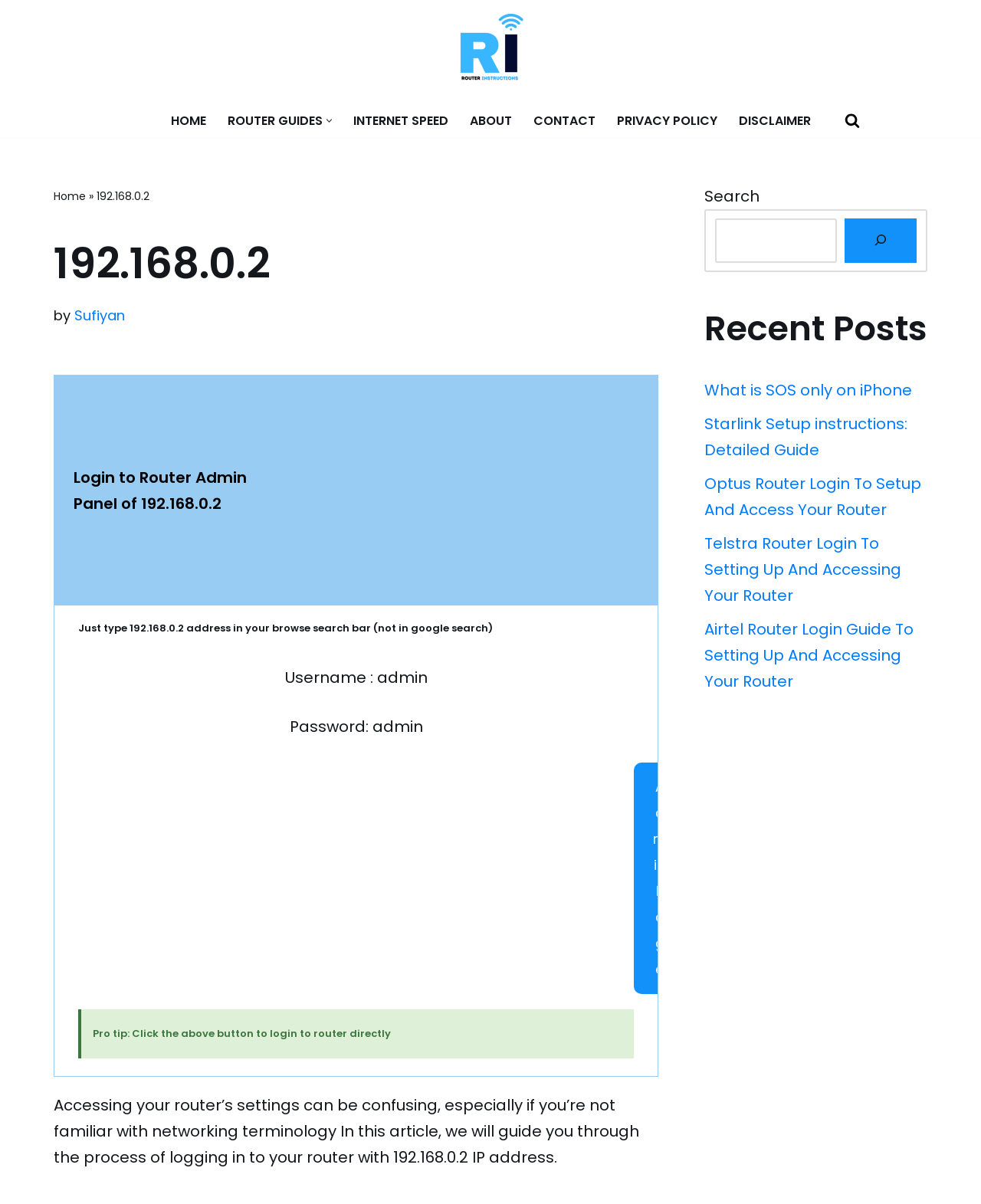Answer in one word or a short phrase: 
What is the topic of the article on this webpage?

Accessing router settings